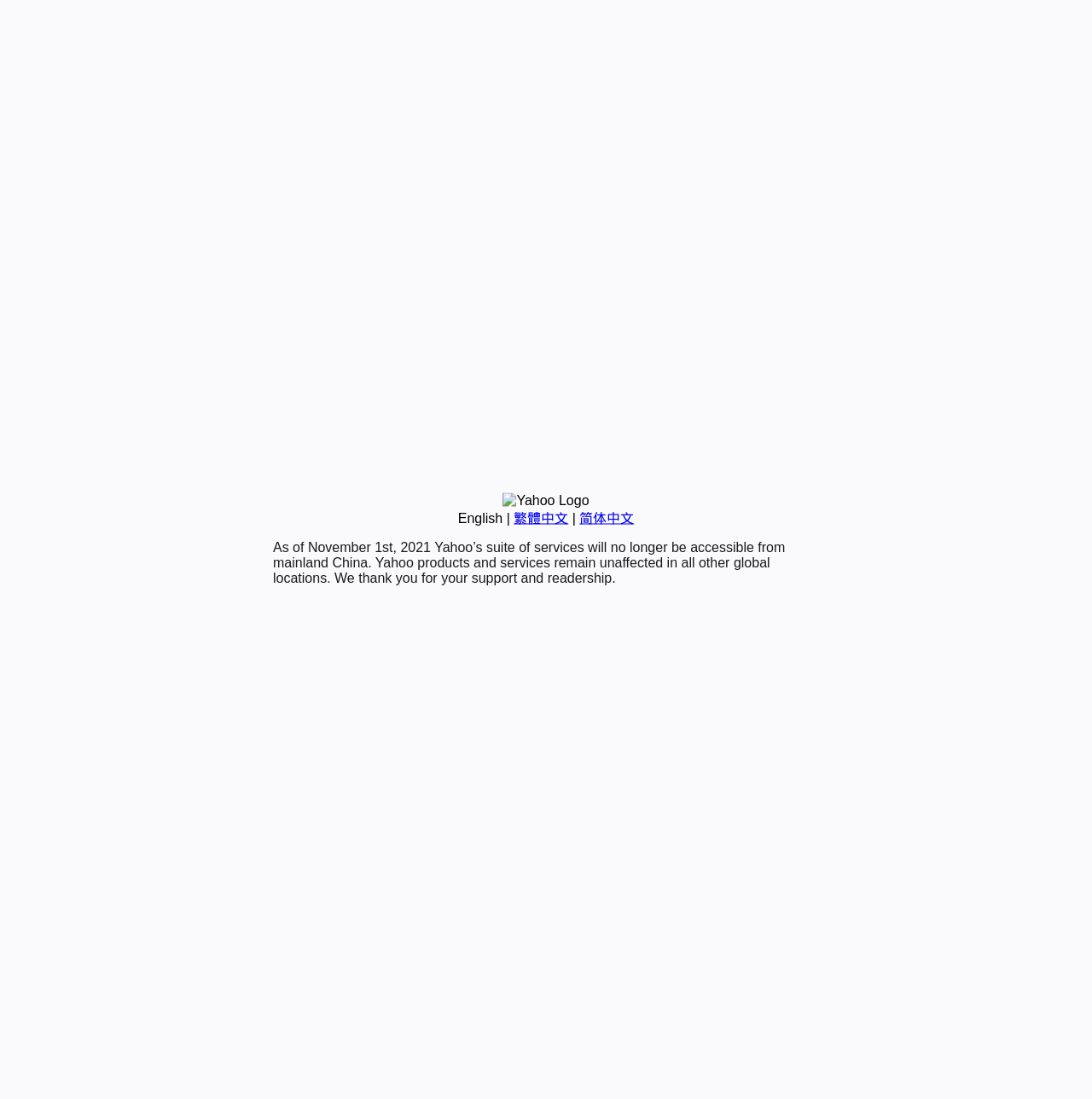Provide the bounding box coordinates of the HTML element this sentence describes: "English".

[0.419, 0.465, 0.46, 0.478]